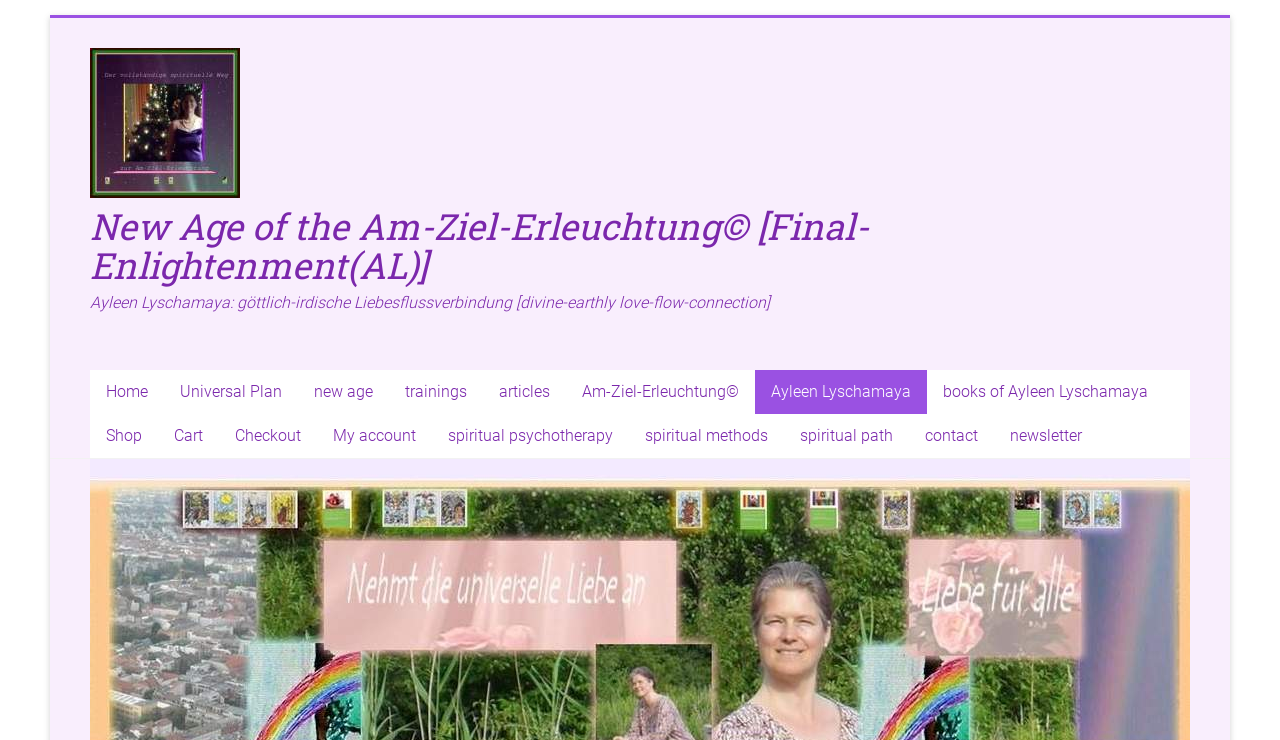Provide your answer in a single word or phrase: 
How many links are related to Ayleen Lyschamaya?

3